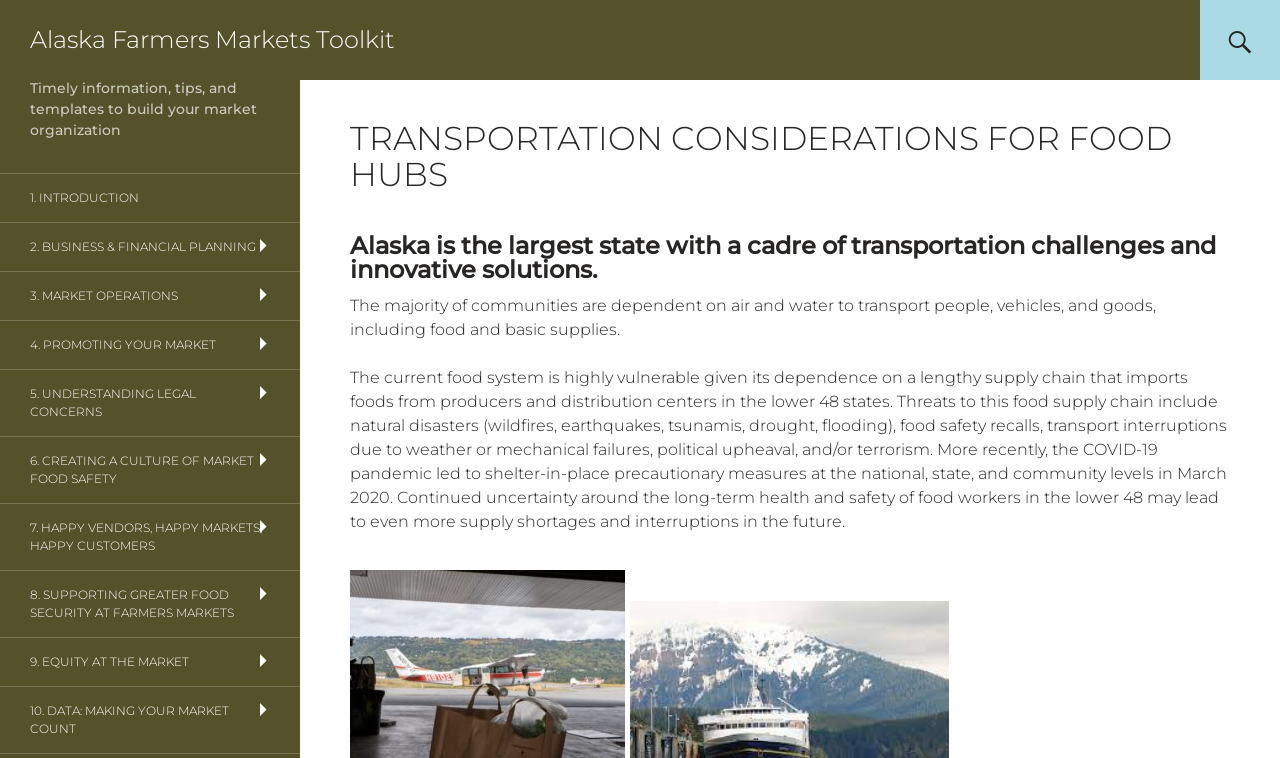Using the provided description 3. Market Operations, find the bounding box coordinates for the UI element. Provide the coordinates in (top-left x, top-left y, bottom-right x, bottom-right y) format, ensuring all values are between 0 and 1.

[0.0, 0.359, 0.234, 0.422]